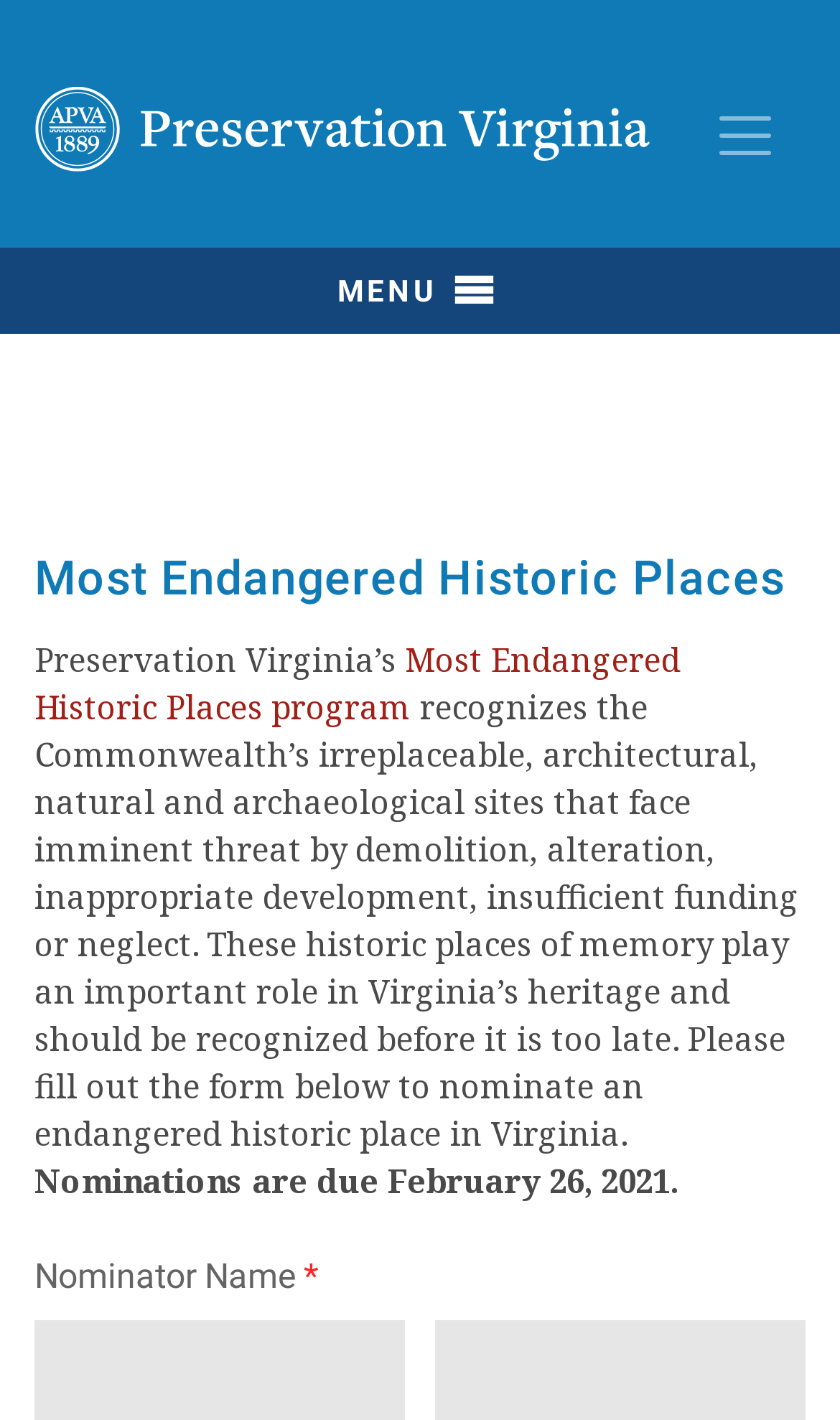Construct a thorough caption encompassing all aspects of the webpage.

The webpage is a nomination form for the Most Endangered Historic Places program by Preservation Virginia. At the top left, there is a link to Preservation Virginia's website, accompanied by an image with the same name. To the right of this, there is a button to toggle navigation. 

Below the top section, there is a menu button with the label "MENU" and an icon. When expanded, it reveals a dropdown menu. 

The main content of the page is headed by a title, "Most Endangered Historic Places", which is followed by a brief introduction to the program. The introduction explains that the program recognizes historic sites in Virginia that are under threat and need to be preserved. 

Below the introduction, there is a paragraph of text that provides more details about the program and its purpose. It also mentions the deadline for nominations, which is February 26, 2021. 

Further down the page, there is a section for nominators to fill out, starting with a field for the nominator's name, which is marked as required.